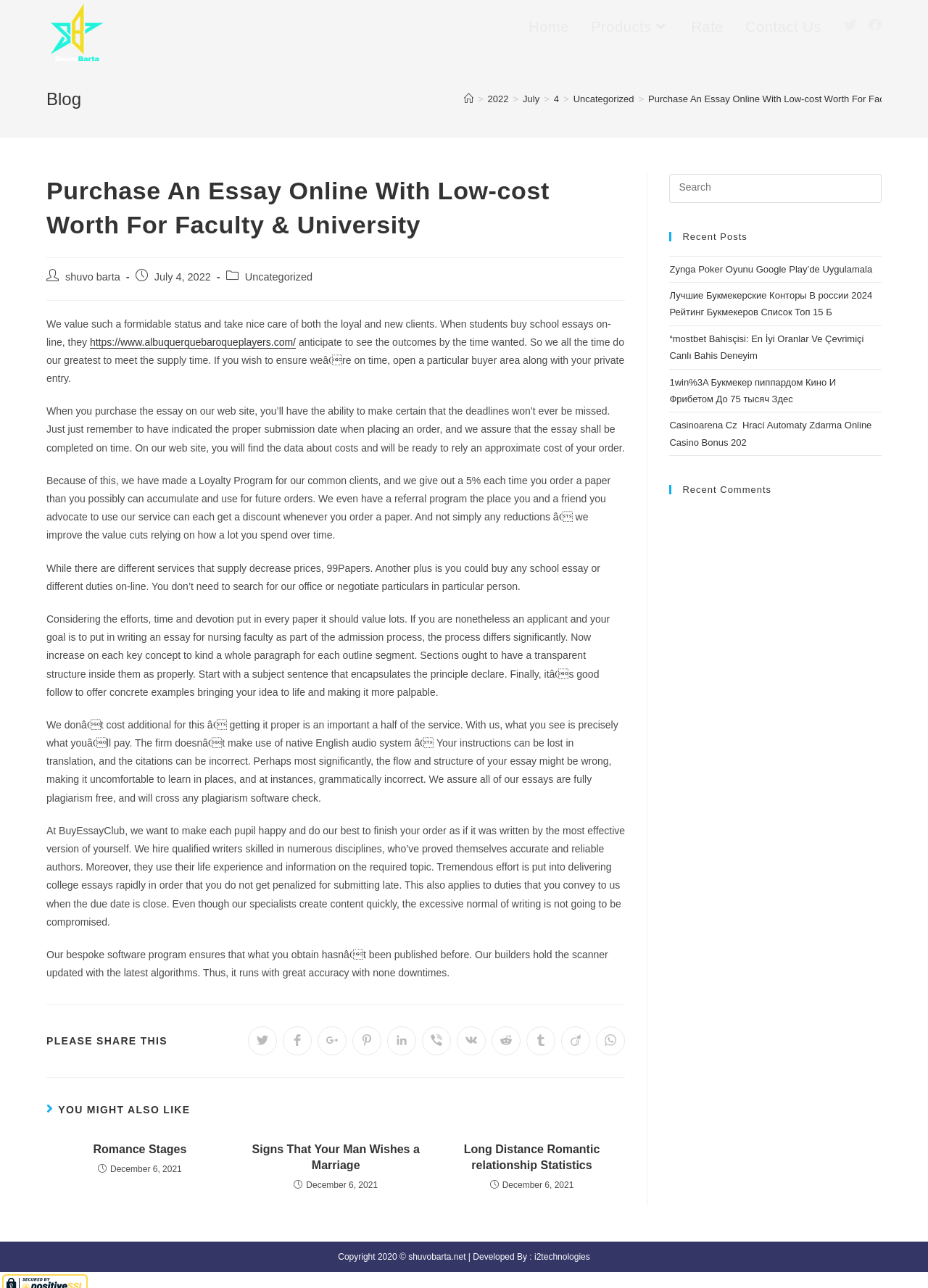Pinpoint the bounding box coordinates of the area that should be clicked to complete the following instruction: "Share this content on Twitter". The coordinates must be given as four float numbers between 0 and 1, i.e., [left, top, right, bottom].

[0.268, 0.797, 0.299, 0.82]